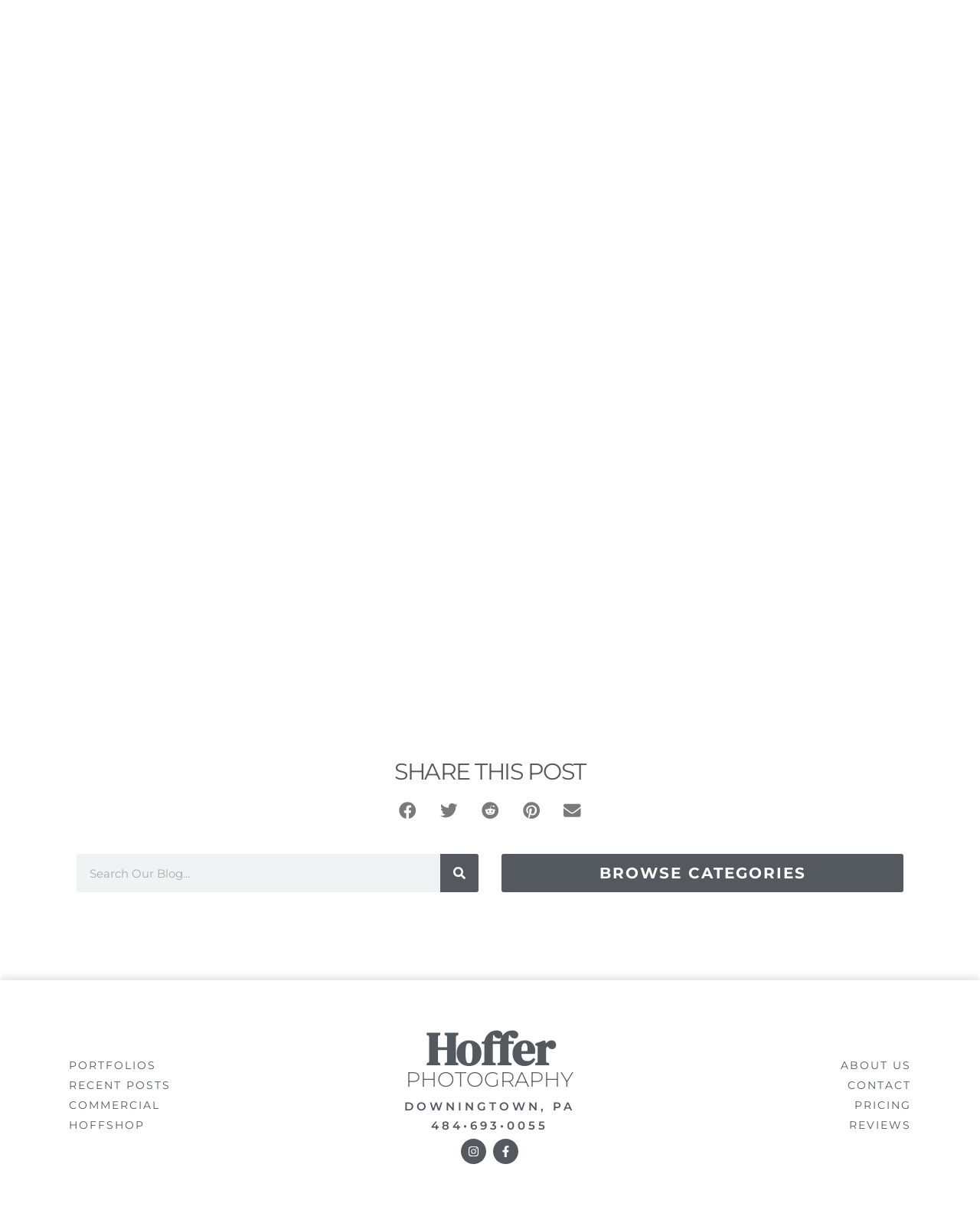Locate the bounding box coordinates of the clickable area needed to fulfill the instruction: "Check Instagram".

[0.471, 0.941, 0.496, 0.962]